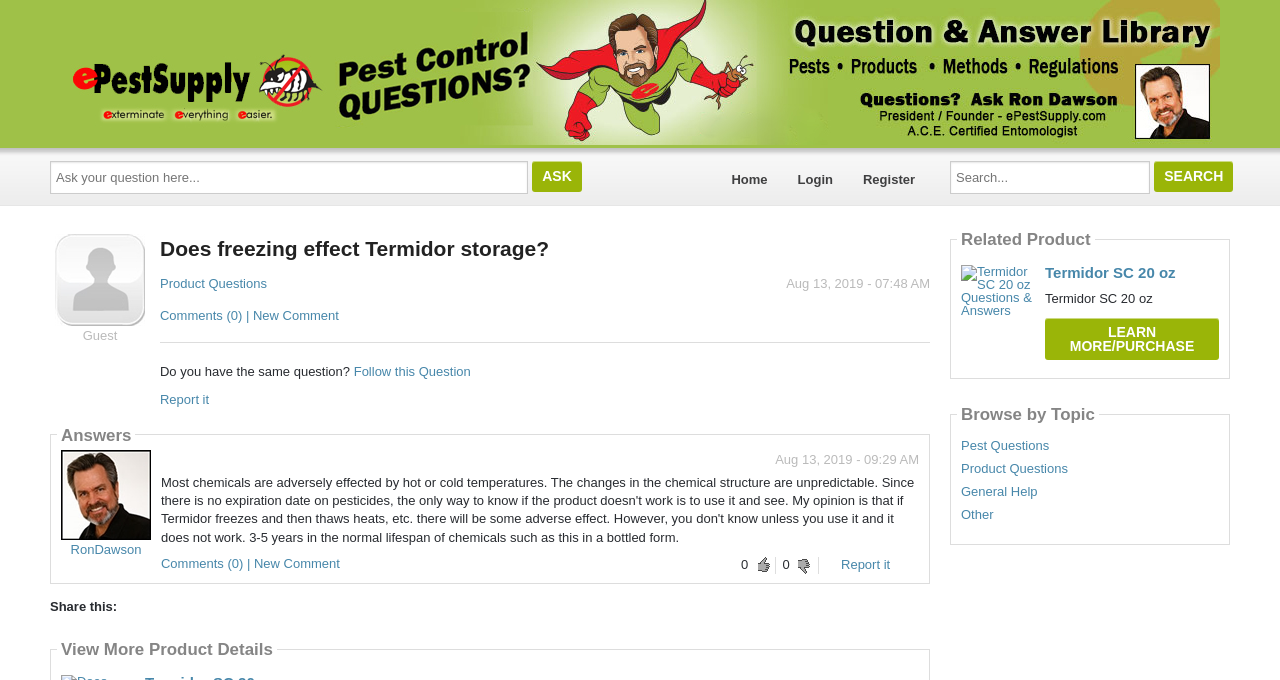Carefully observe the image and respond to the question with a detailed answer:
Who answered the question?

The answer to the question 'Does freezing effect Termidor storage?' was provided by RonDawson, as indicated by the username and timestamp next to the answer.